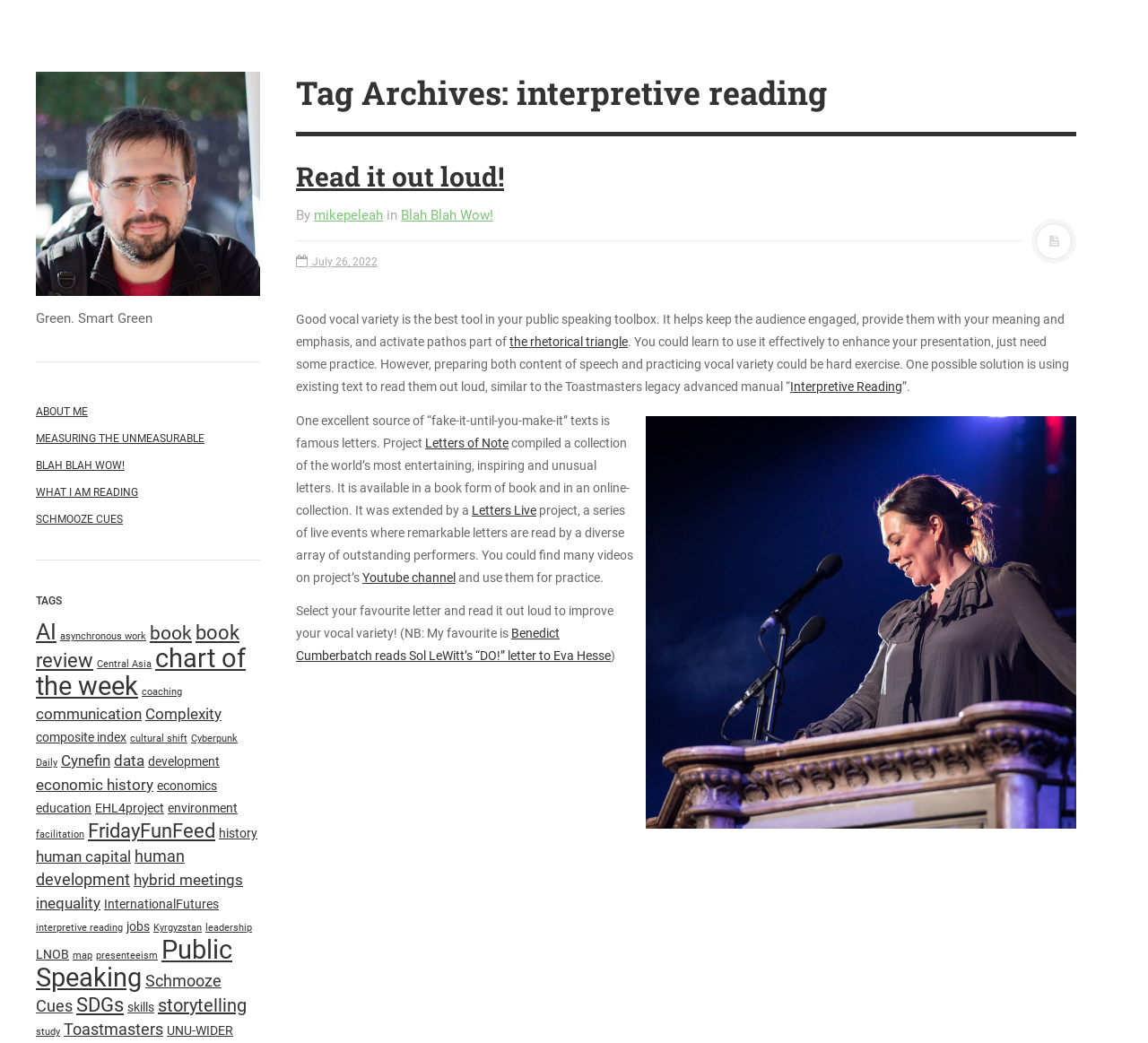Can you specify the bounding box coordinates of the area that needs to be clicked to fulfill the following instruction: "Read the article 'Read it out loud!'"?

[0.258, 0.152, 0.938, 0.186]